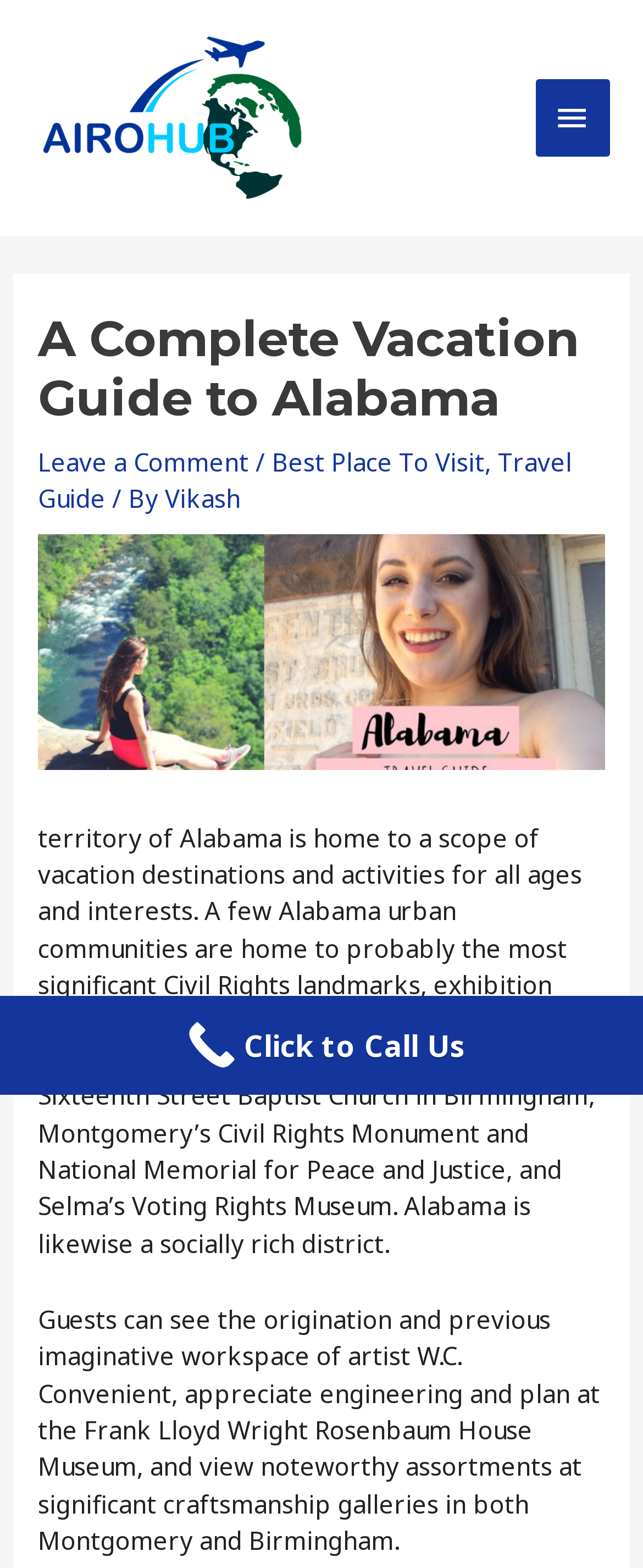Using the provided element description "Leave a Comment", determine the bounding box coordinates of the UI element.

[0.059, 0.284, 0.387, 0.305]